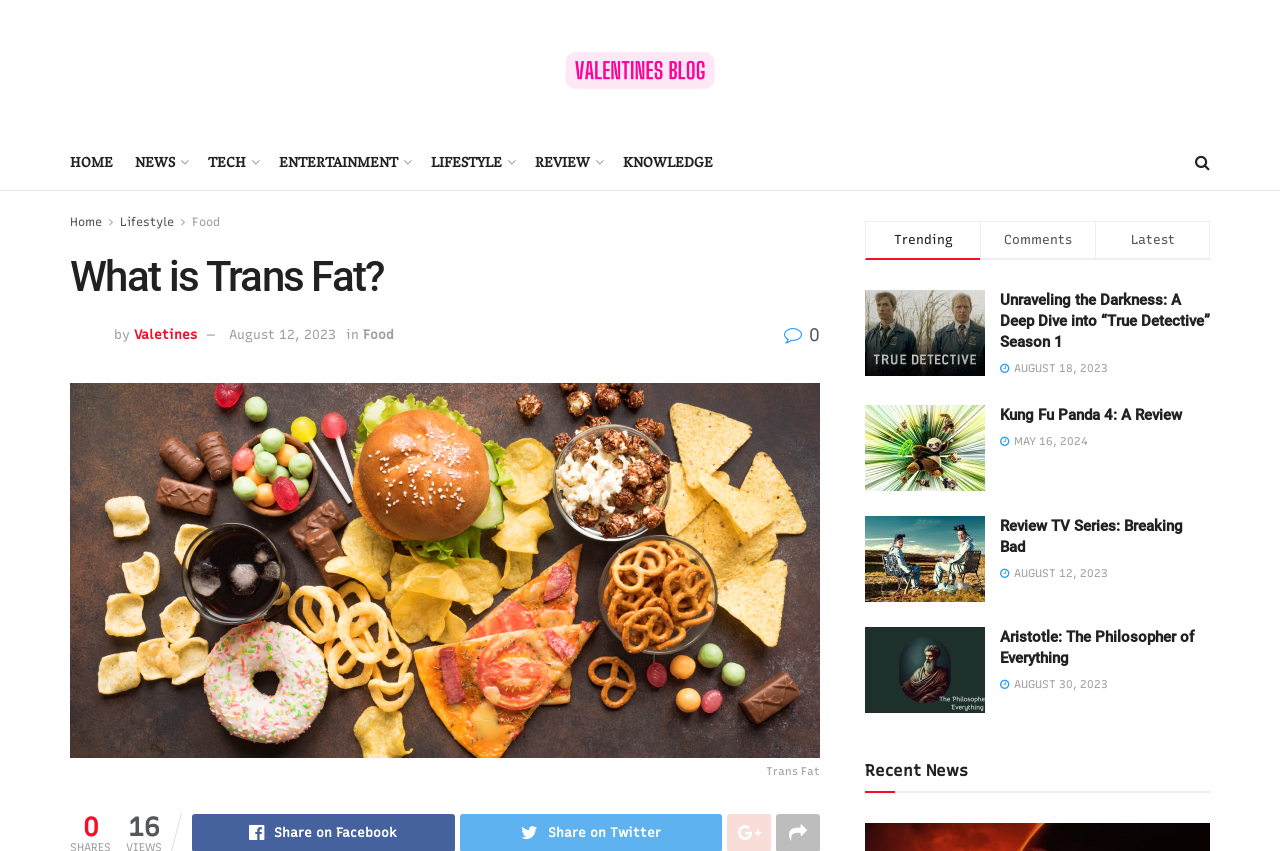Determine the bounding box coordinates for the clickable element required to fulfill the instruction: "Click on the 'HOME' link". Provide the coordinates as four float numbers between 0 and 1, i.e., [left, top, right, bottom].

[0.055, 0.17, 0.088, 0.216]